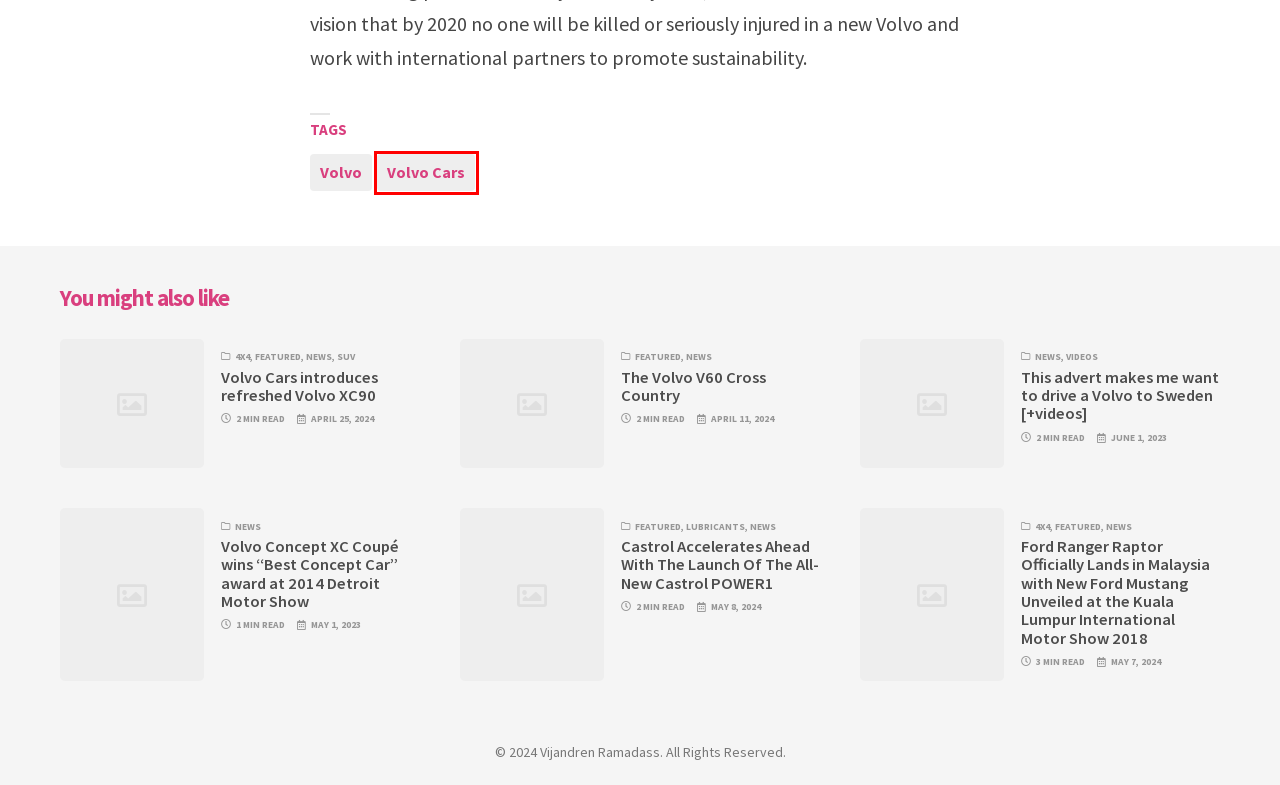You have a screenshot of a webpage with a red rectangle bounding box around an element. Identify the best matching webpage description for the new page that appears after clicking the element in the bounding box. The descriptions are:
A. Volvo Cars Archives - Autofreaks.com
B. The Volvo V60 Cross Country - Autofreaks.com
C. Castrol Accelerates Ahead With The Launch Of The All-New Castrol POWER1 - Autofreaks.com
D. Volvo Archives - Autofreaks.com
E. Volvo Cars introduces refreshed Volvo XC90 - Autofreaks.com
F. This advert makes me want to drive a Volvo to Sweden [+videos] - Autofreaks.com
G. Lubricants Archives - Autofreaks.com
H. Featured Archives - Autofreaks.com

A